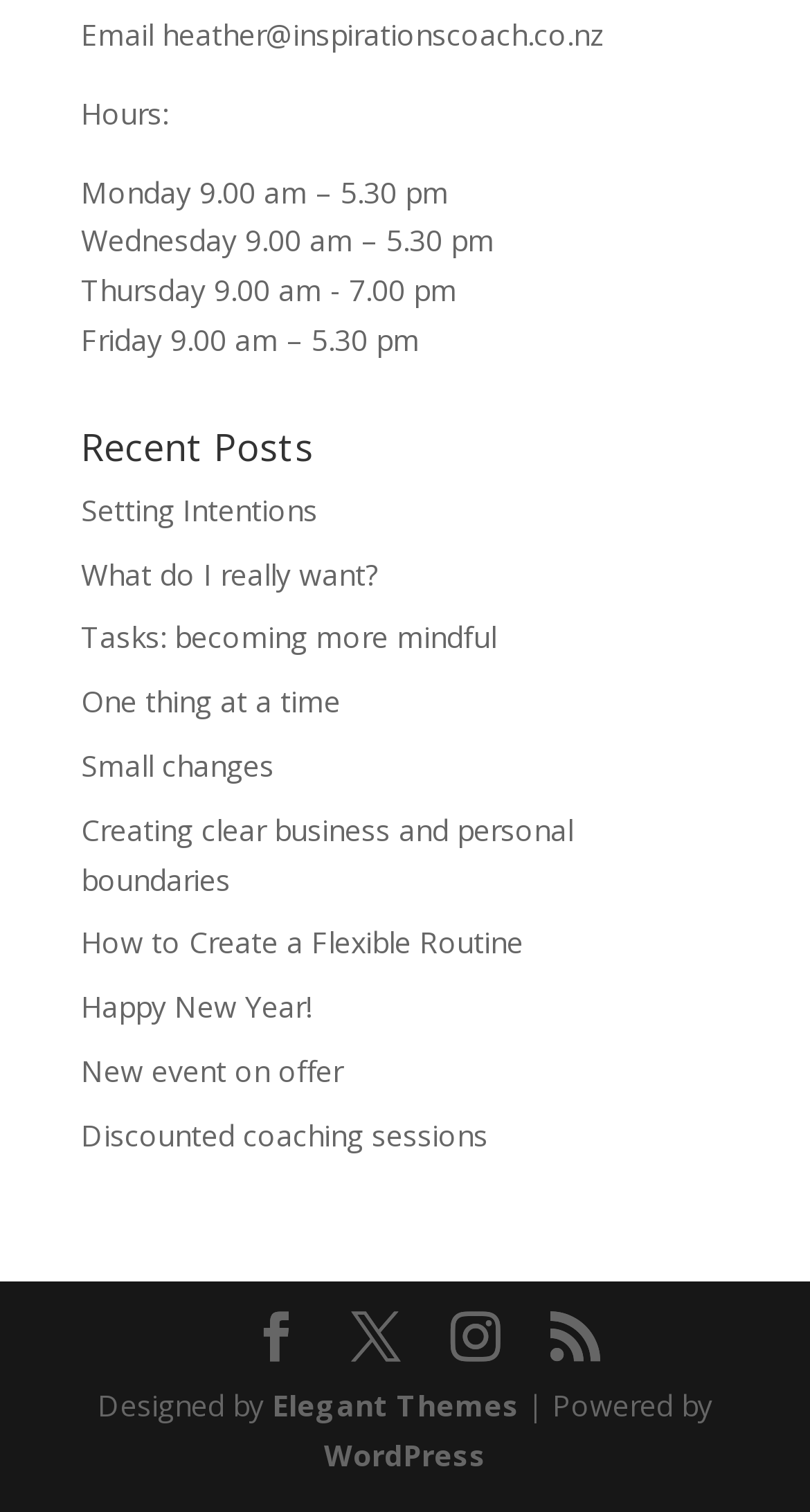Kindly provide the bounding box coordinates of the section you need to click on to fulfill the given instruction: "Check the WordPress website".

[0.4, 0.949, 0.6, 0.976]